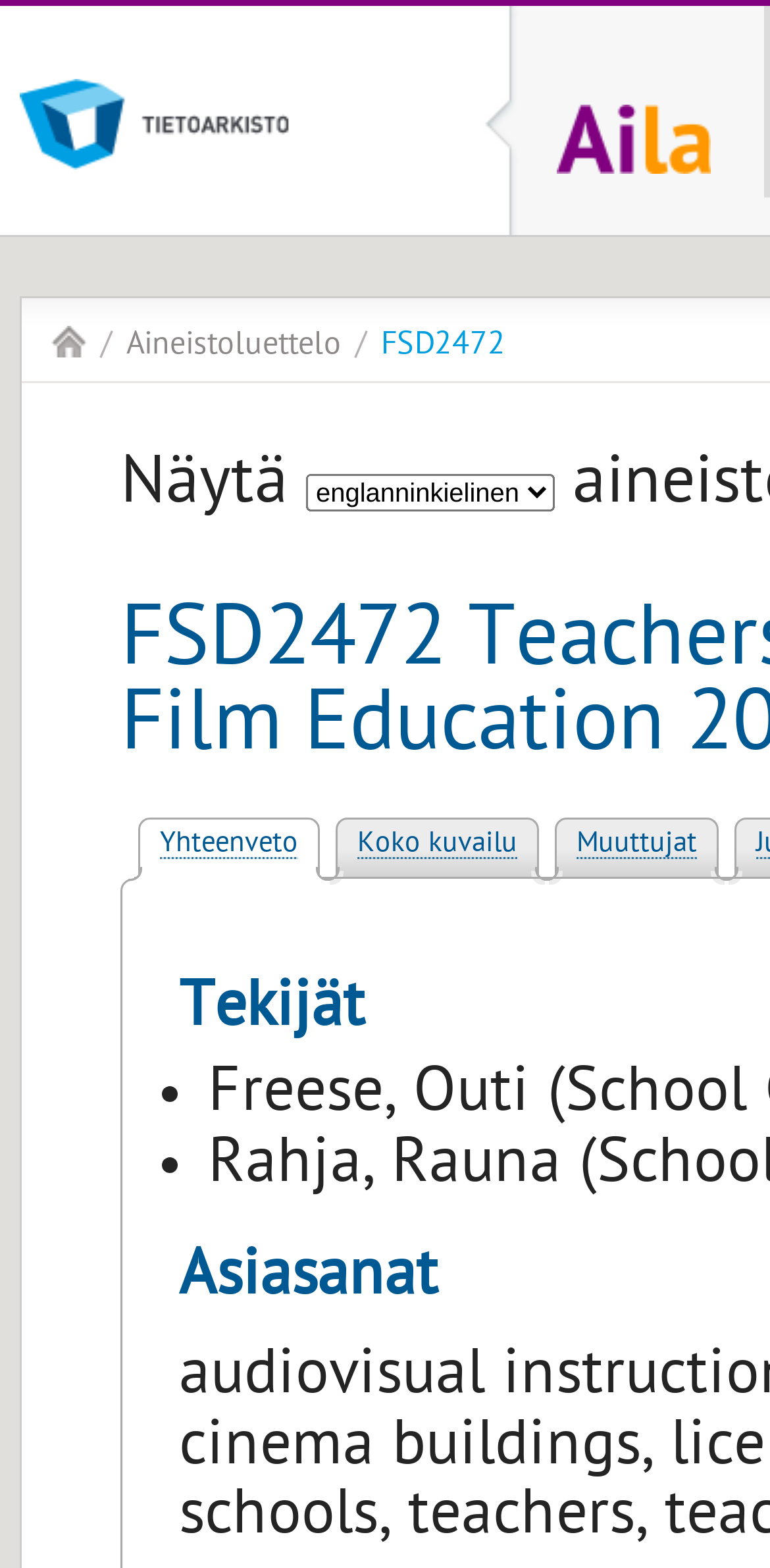What are the options available in the combobox?
Look at the image and respond to the question as thoroughly as possible.

The combobox has a text 'Näytä aineistokuvailu.' but it does not specify the available options. The webpage does not provide enough information to determine the options available in the combobox.